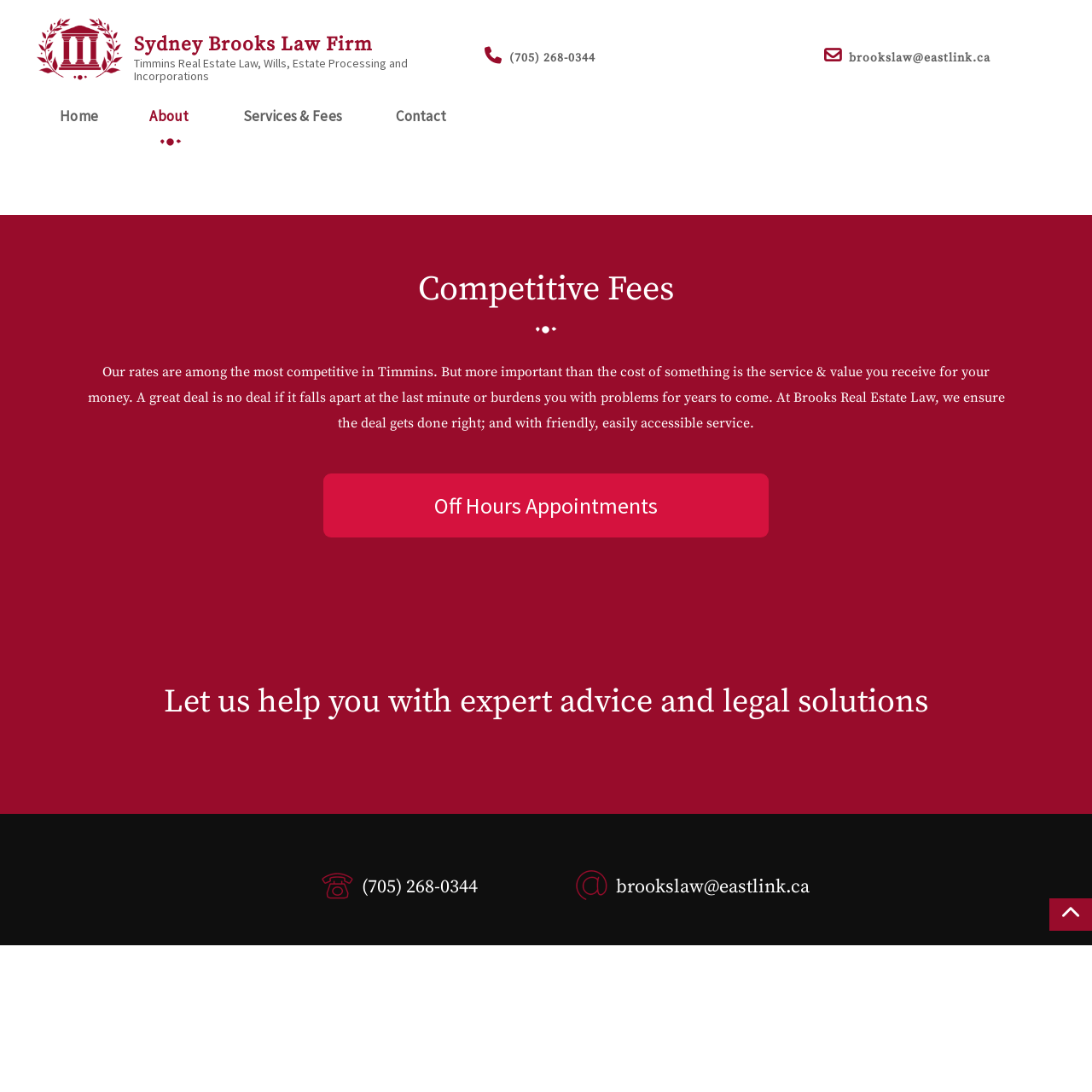Find the bounding box coordinates for the element that must be clicked to complete the instruction: "Go to the Home page". The coordinates should be four float numbers between 0 and 1, indicated as [left, top, right, bottom].

[0.033, 0.091, 0.112, 0.122]